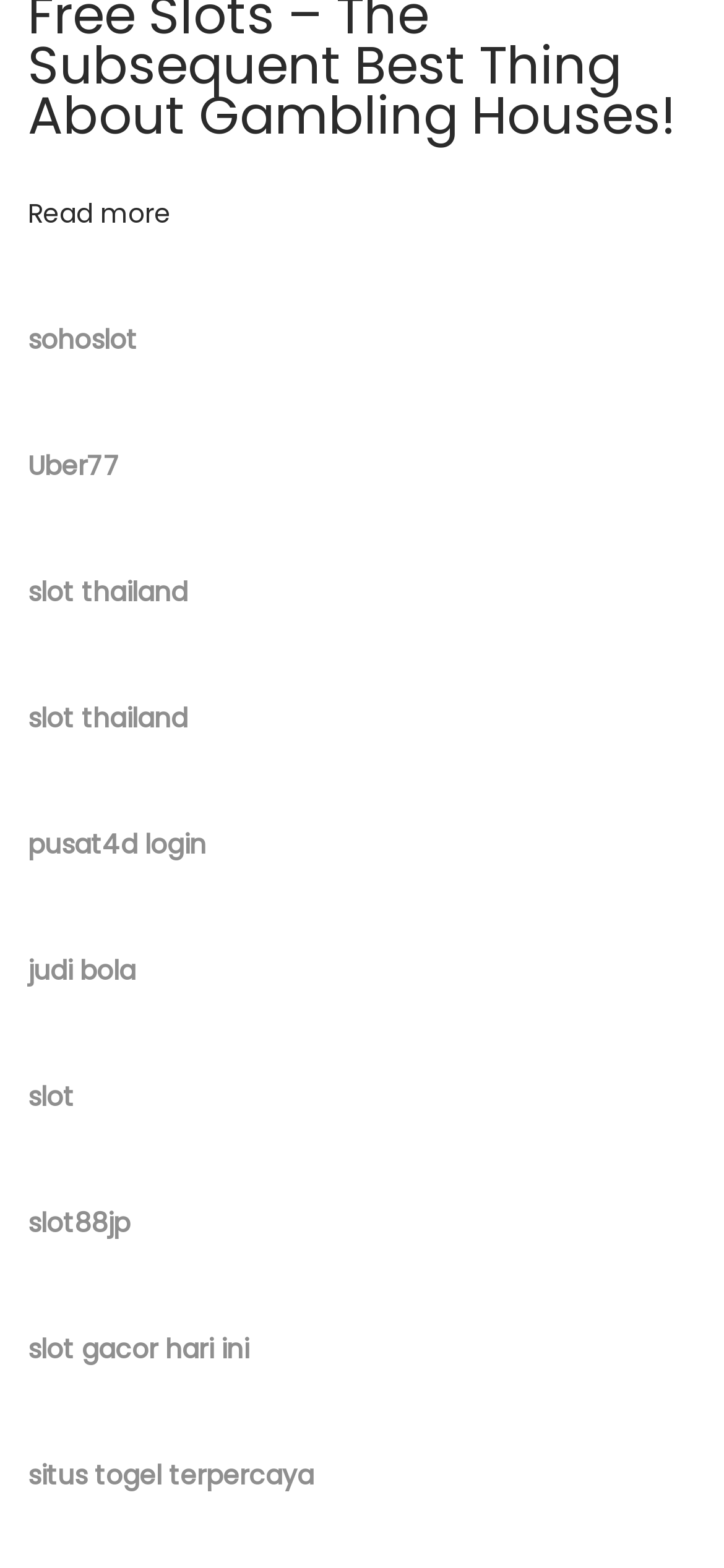Respond to the question below with a single word or phrase:
What is the text of the link at the bottom of the webpage?

situs togel terpercaya